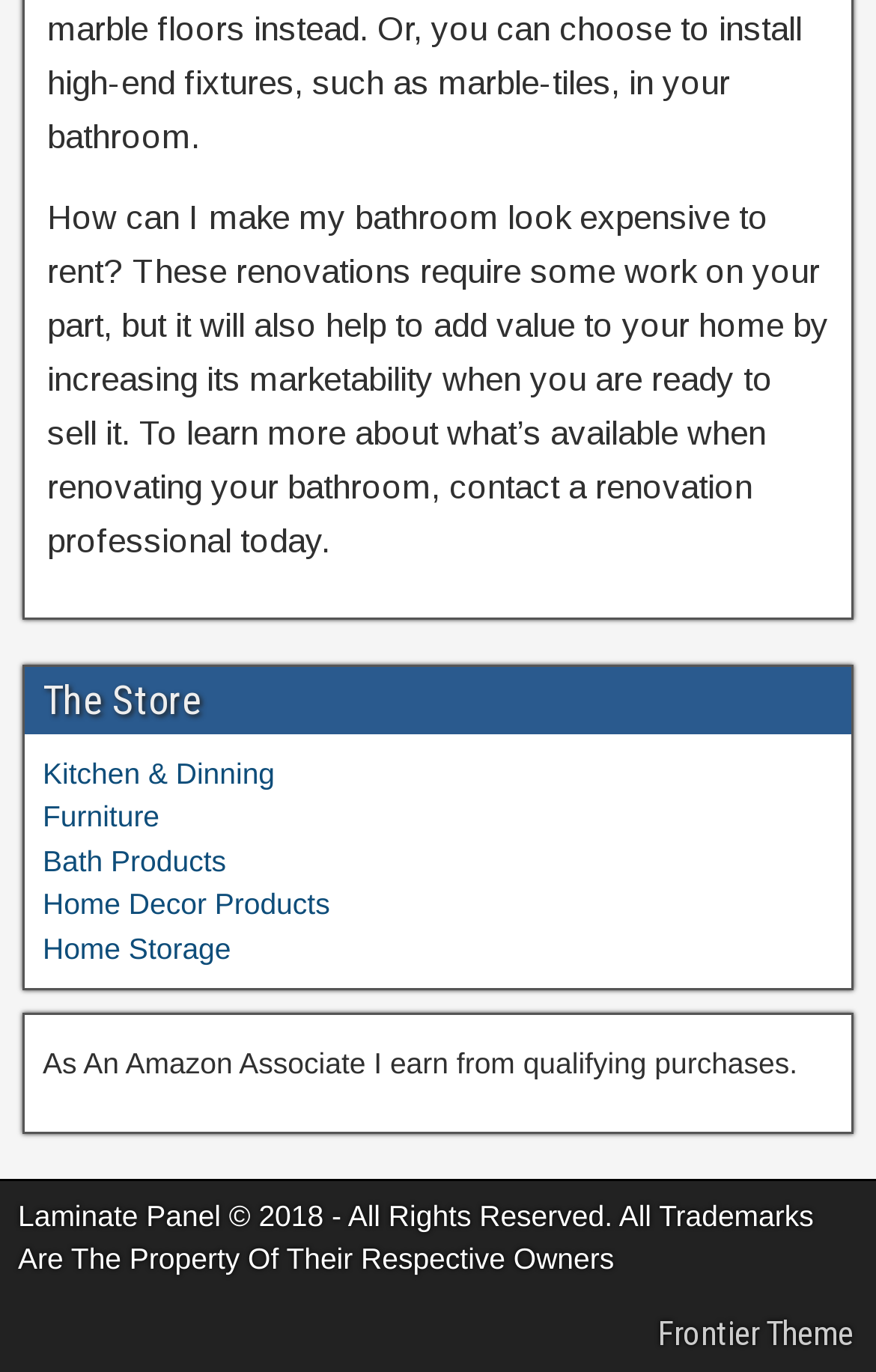Please provide a brief answer to the question using only one word or phrase: 
What is the main topic of the webpage?

Bathroom renovation